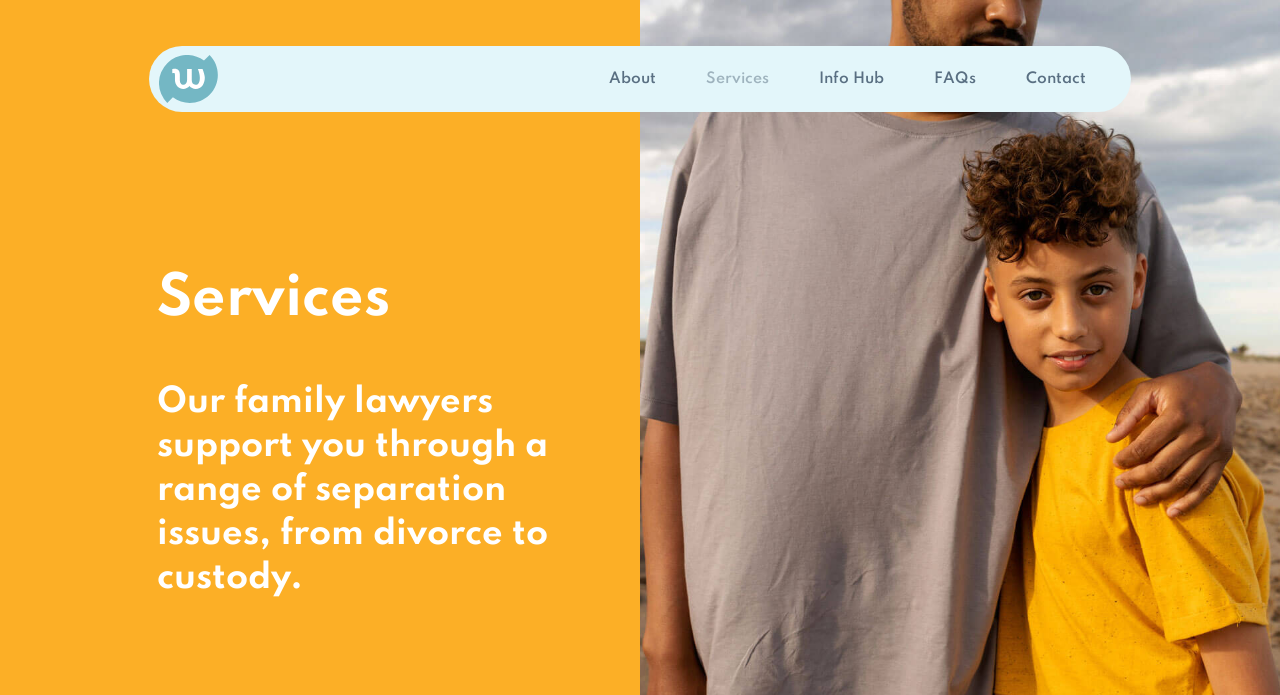How many main navigation links are available?
Based on the image, provide a one-word or brief-phrase response.

5